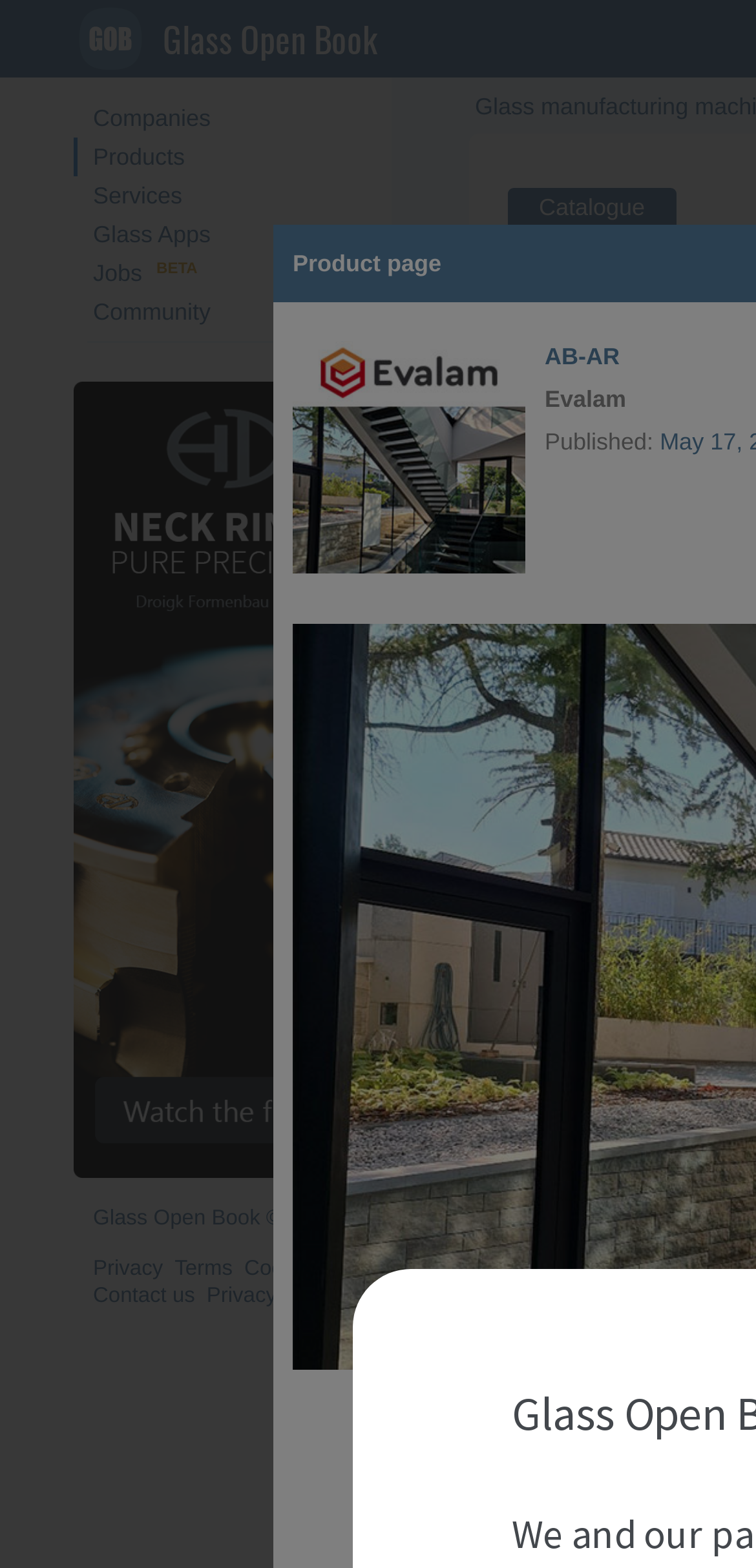Locate the coordinates of the bounding box for the clickable region that fulfills this instruction: "Check the Privacy policy".

[0.123, 0.8, 0.216, 0.818]